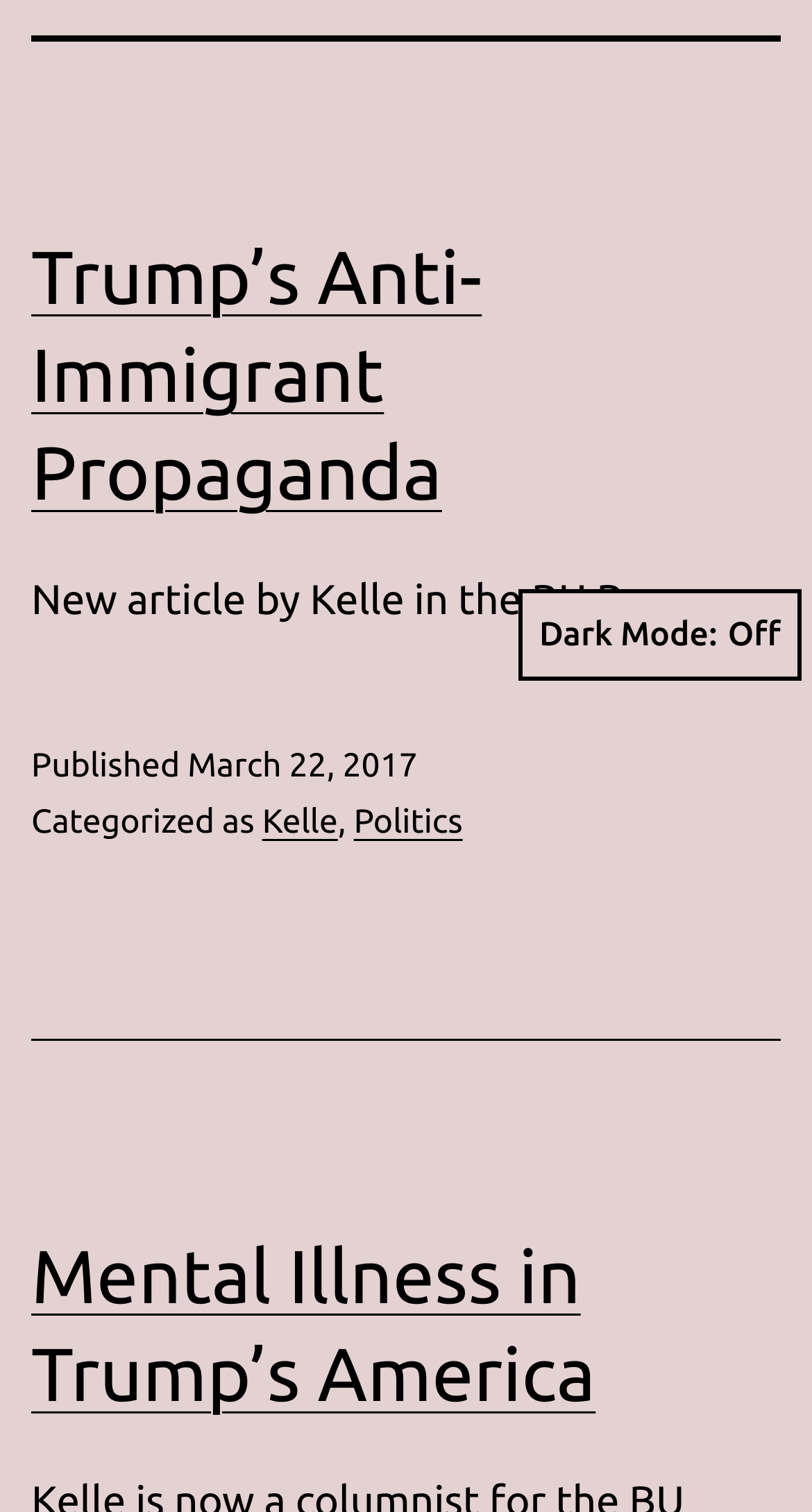For the element described, predict the bounding box coordinates as (top-left x, top-left y, bottom-right x, bottom-right y). All values should be between 0 and 1. Element description: Dark Mode:

[0.638, 0.39, 0.987, 0.45]